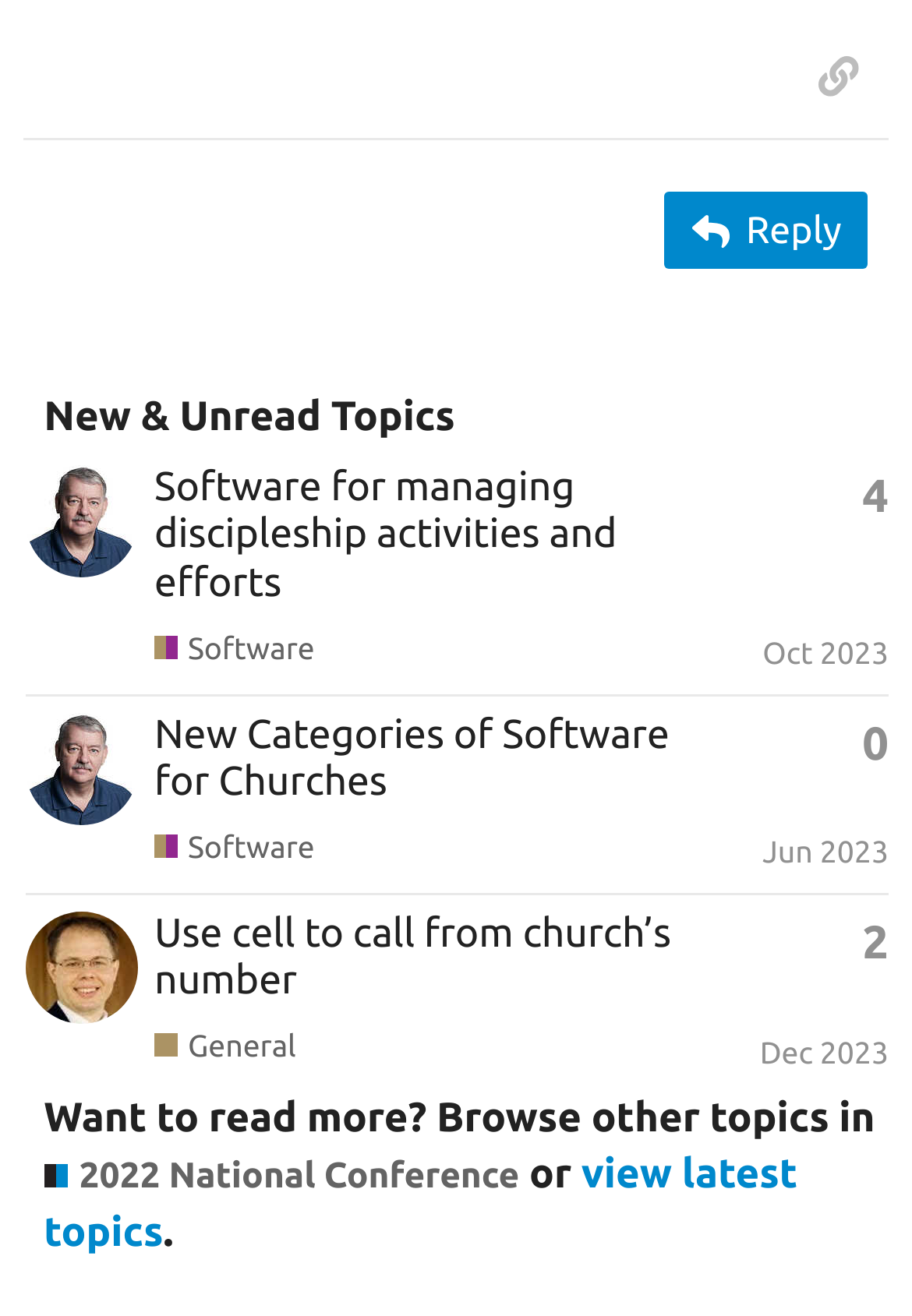How many replies does the third topic have?
Can you provide a detailed and comprehensive answer to the question?

I inspected the third gridcell element and found a generic element with the text 'This topic has 2 replies'. This tells me that the third topic has 2 replies.